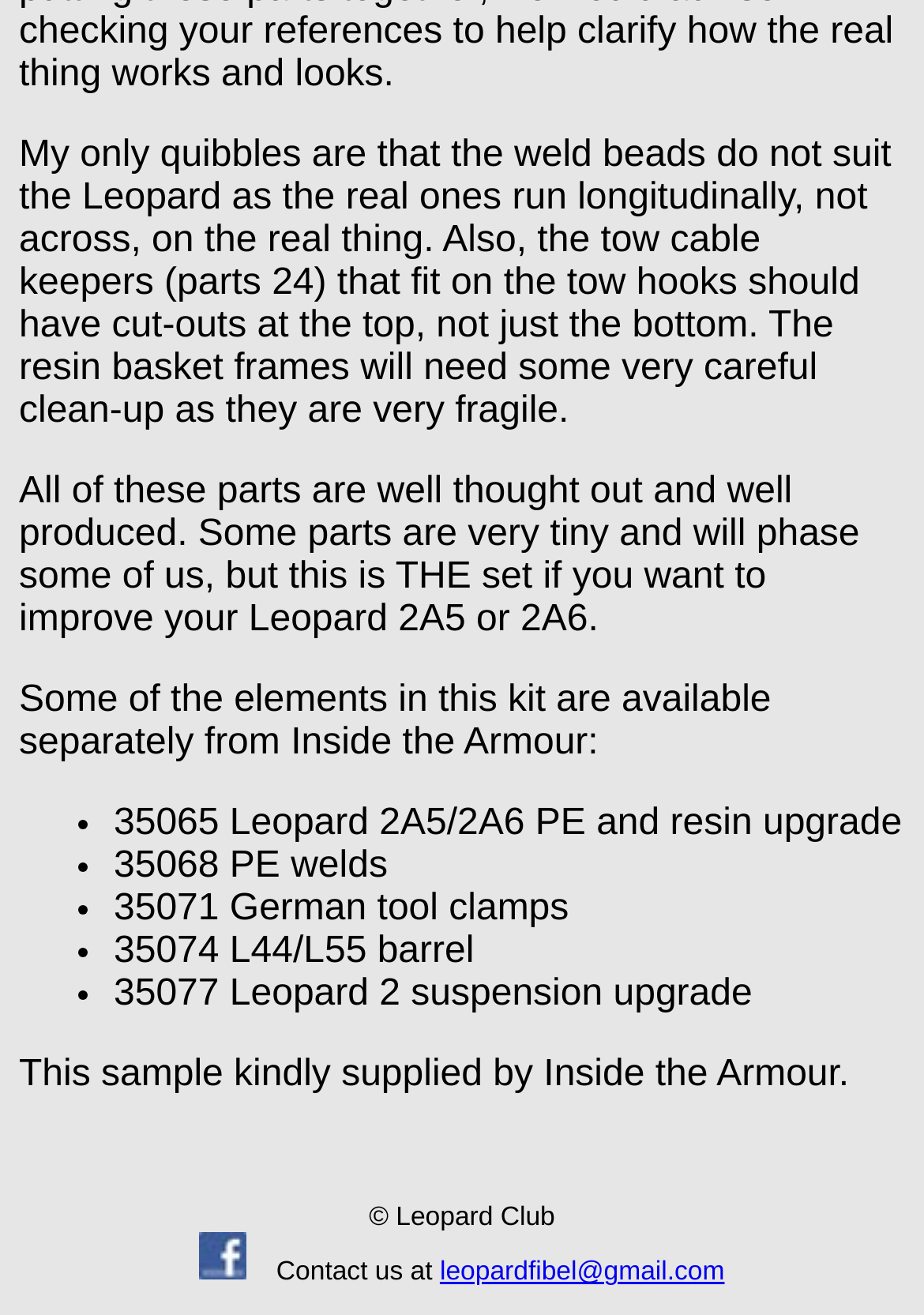How can users contact the website?
Based on the image, please offer an in-depth response to the question.

The text 'Contact us at leopardfibel@gmail.com' provides an email address for users to contact the website.